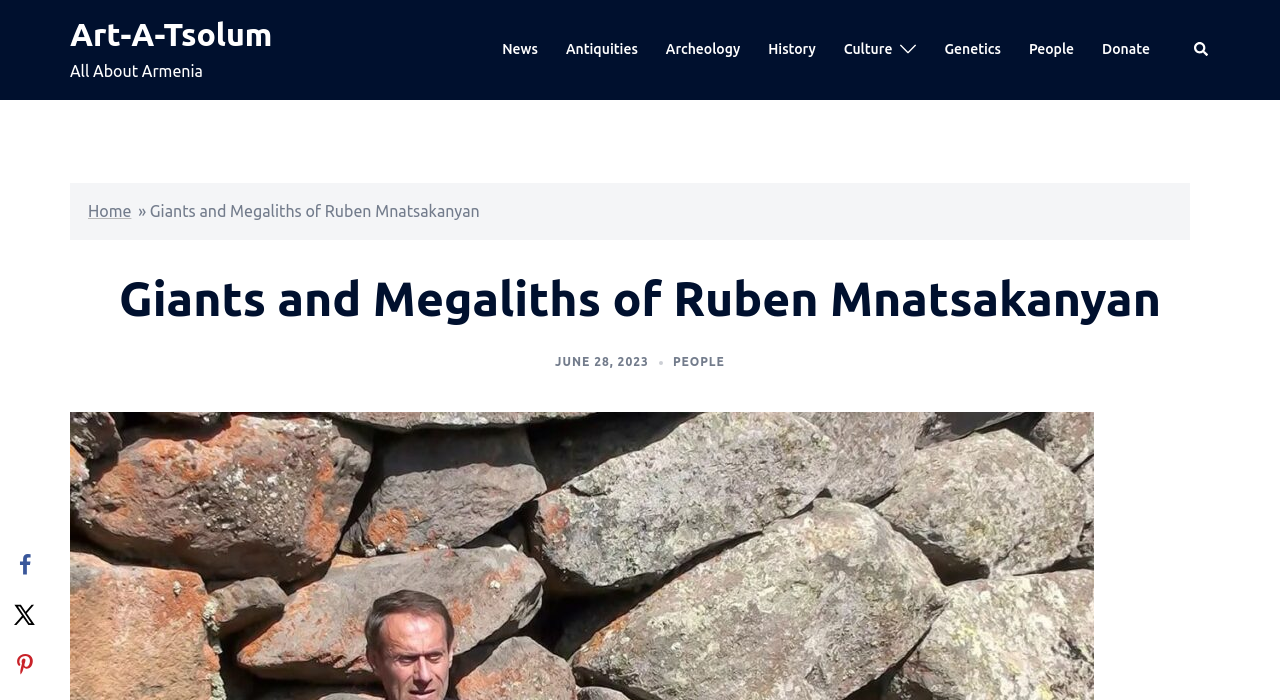Please examine the image and provide a detailed answer to the question: What social media platforms are available for sharing?

The webpage has social media sharing buttons at the bottom, which include Facebook, X, and Pinterest, allowing users to share the content on these platforms.